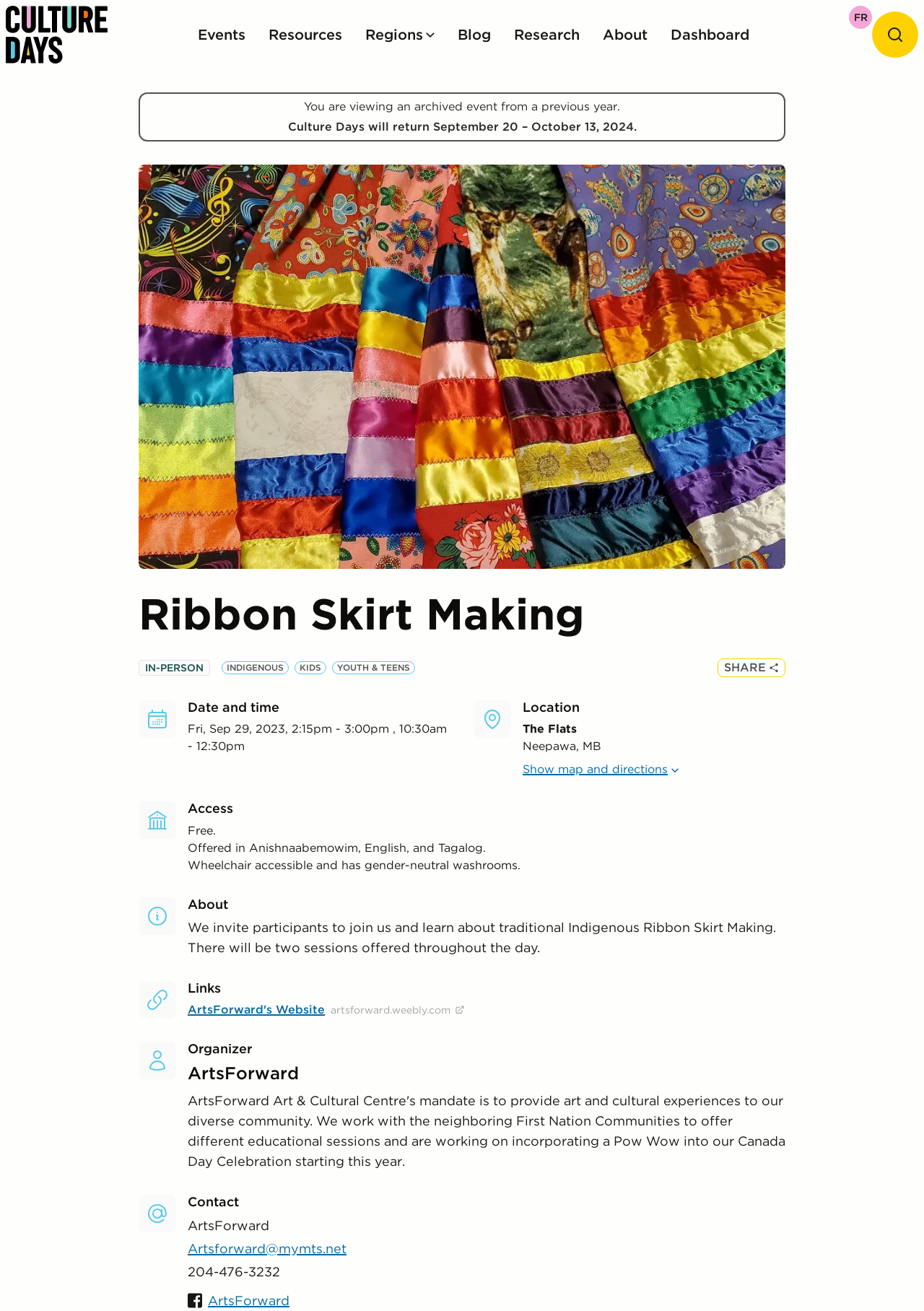Identify the main heading from the webpage and provide its text content.

Ribbon Skirt Making